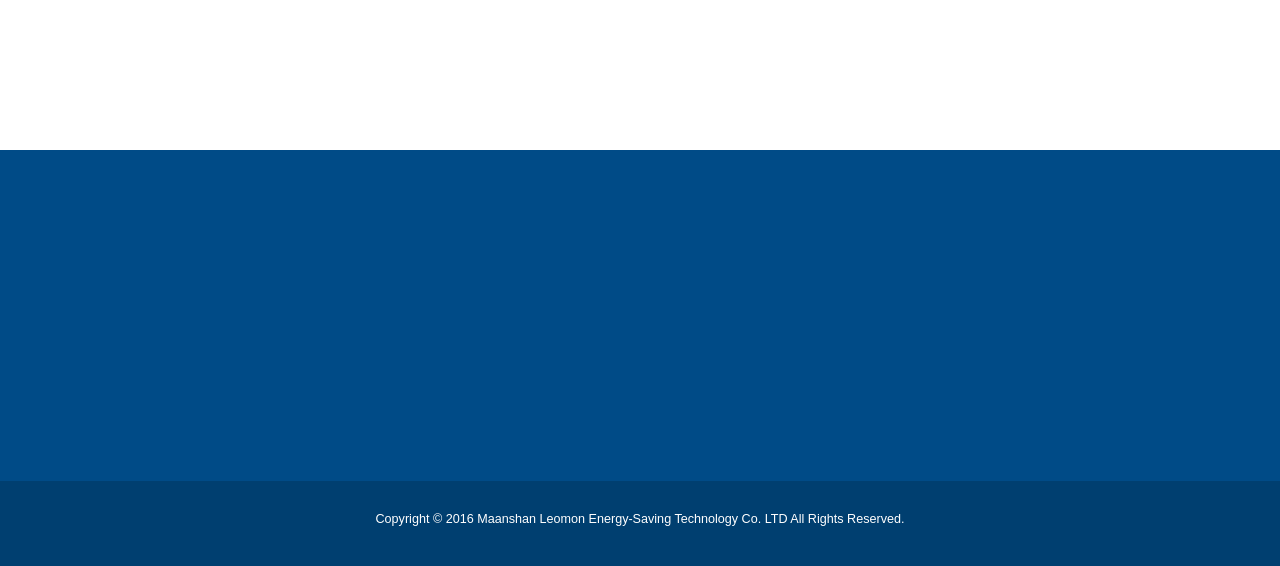Identify the bounding box coordinates of the area that should be clicked in order to complete the given instruction: "Read about 'What does the preseason say?'". The bounding box coordinates should be four float numbers between 0 and 1, i.e., [left, top, right, bottom].

None